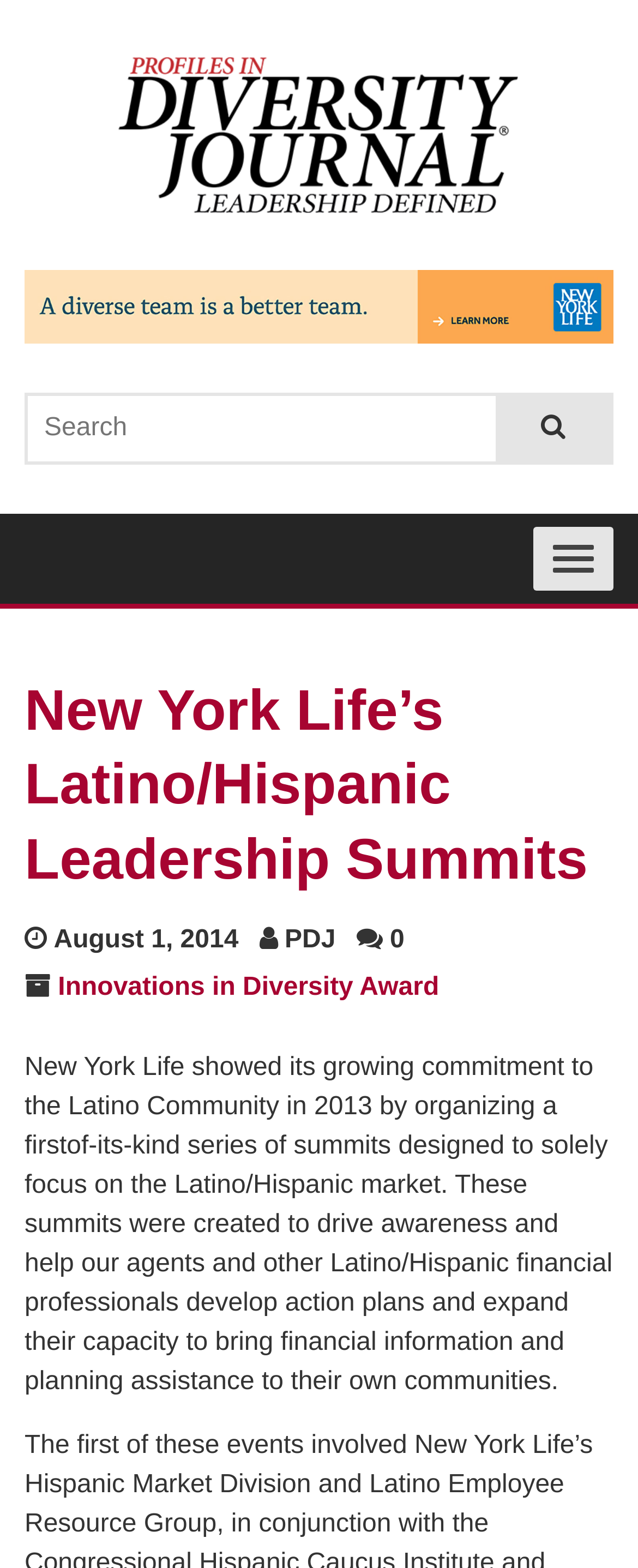Utilize the information from the image to answer the question in detail:
What is the purpose of the summits?

I found the answer by reading the description of the Latino/Hispanic Leadership Summits, which states that the summits were created to drive awareness and help our agents and other Latino/Hispanic financial professionals develop action plans and expand their capacity to bring financial information and planning assistance to their own communities.